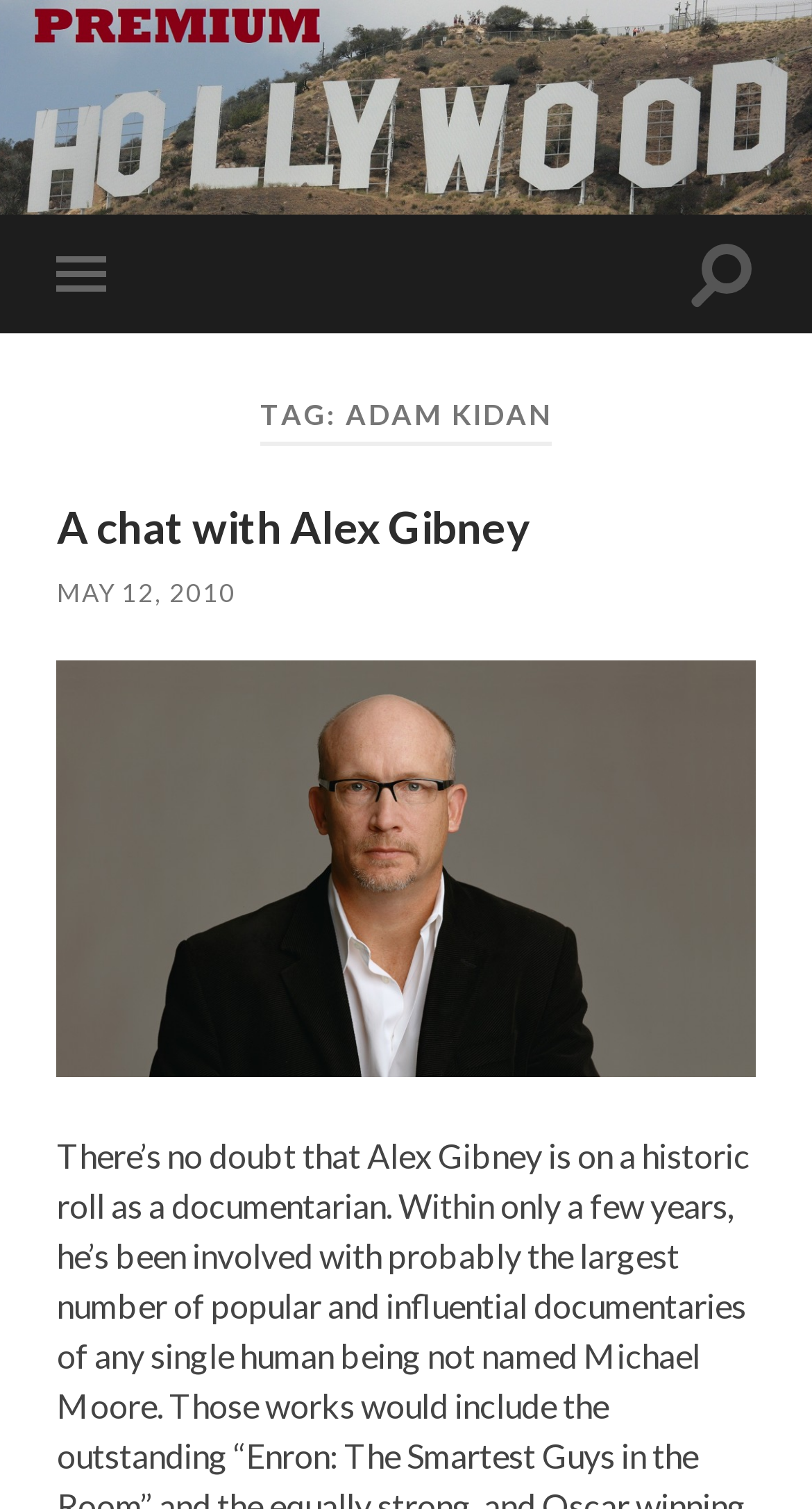Provide a short answer using a single word or phrase for the following question: 
What is the purpose of the button at the top right corner?

Toggle search field